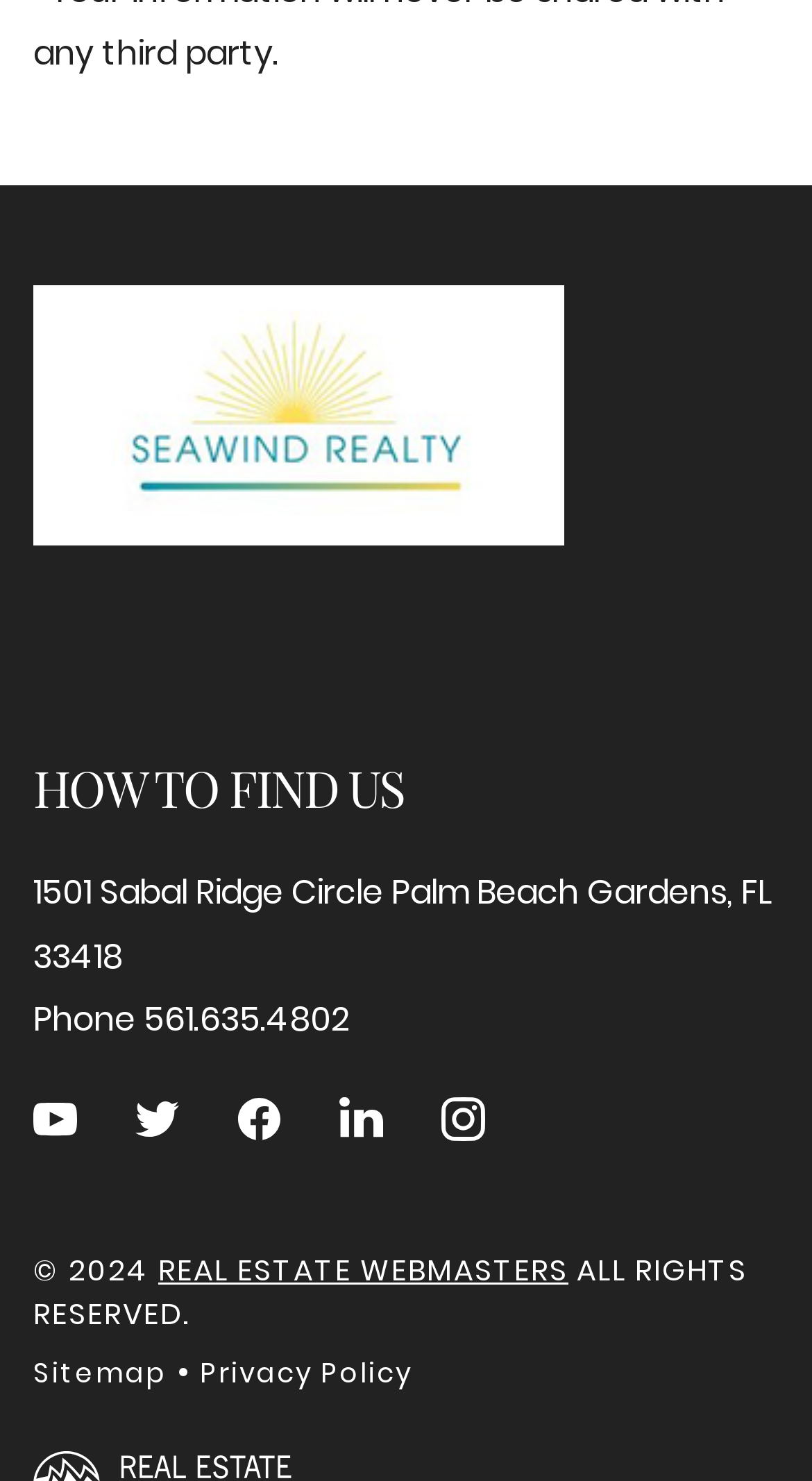Can you specify the bounding box coordinates of the area that needs to be clicked to fulfill the following instruction: "View privacy policy"?

[0.246, 0.914, 0.508, 0.94]